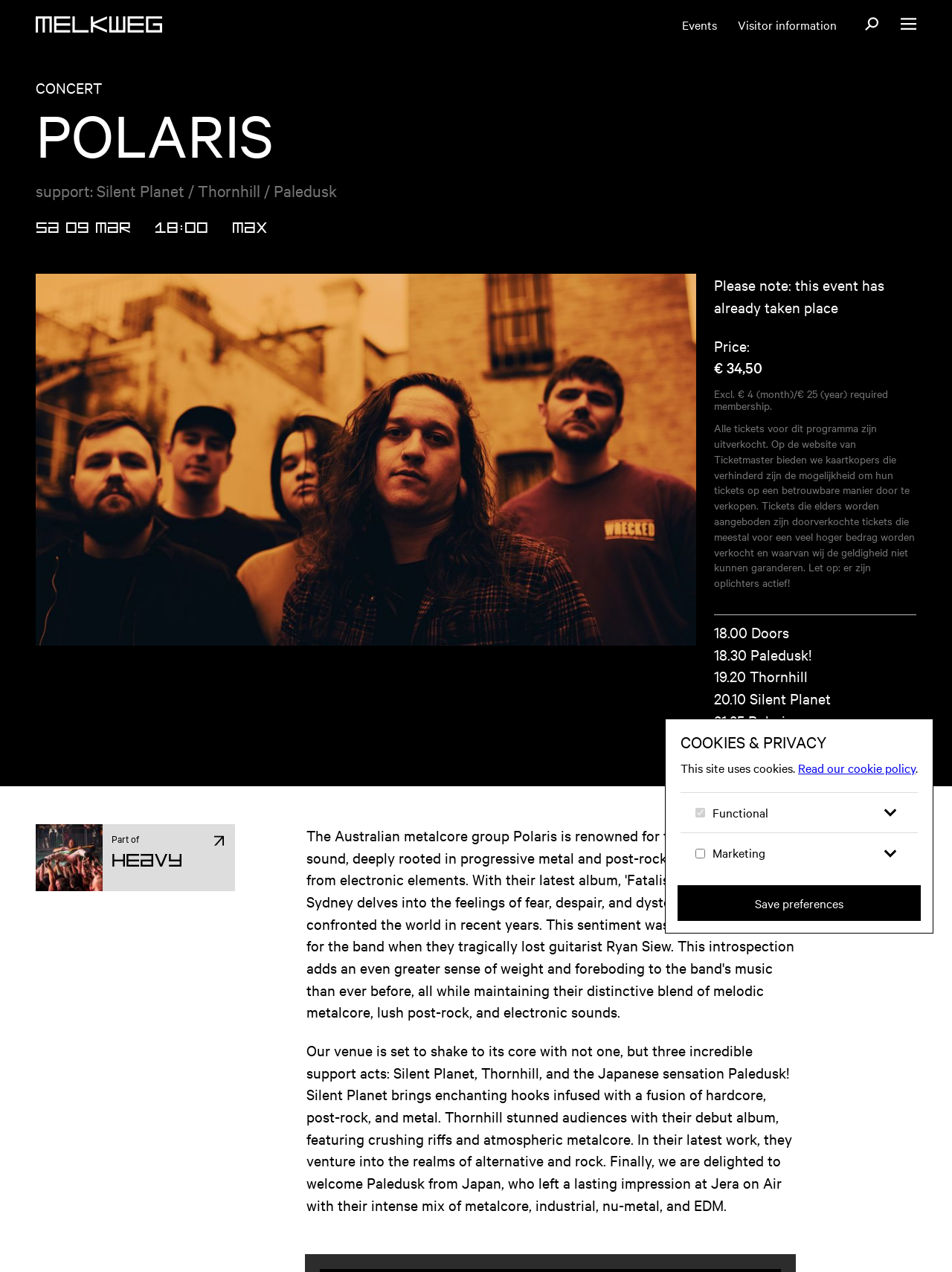Answer the question in one word or a short phrase:
What is the name of the band performing at the concert?

Polaris